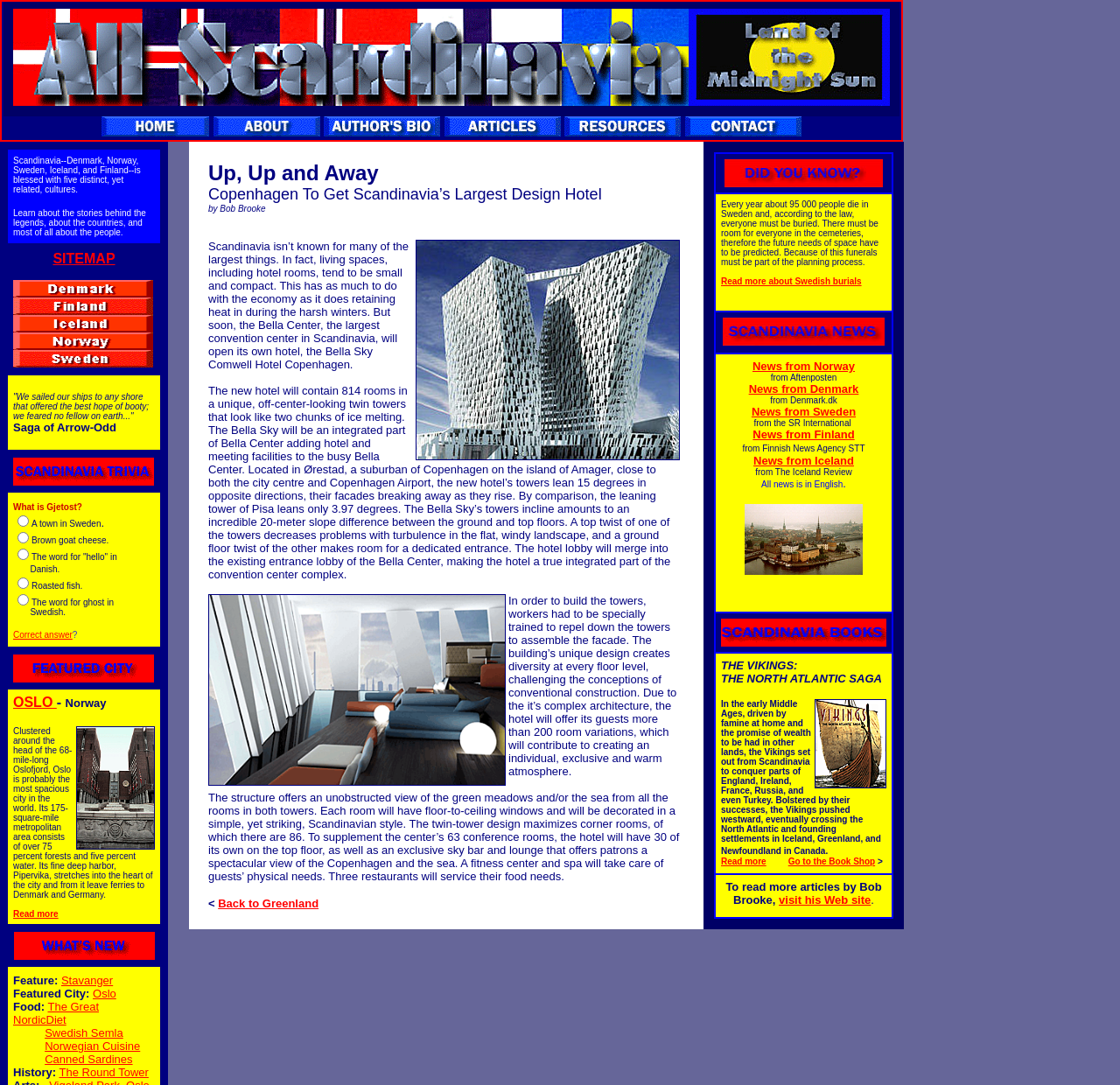Produce a meticulous description of the webpage.

The webpage is about Scandinavia, specifically Denmark, Norway, Sweden, Iceland, and Finland. At the top, there is a large image that spans almost the entire width of the page. Below the image, there are six links with small icons, arranged horizontally, each representing a different topic or category.

The main content of the page is divided into several sections, each with a heading and a brief description. The first section discusses the cultures of Scandinavia, with a brief introduction to the stories behind the legends, the countries, and the people. Below this section, there is a link to a sitemap.

The next section appears to be a quiz or game, with a question about Gjetost, a type of cheese. There are four radio buttons with different answers, and a link to reveal the correct answer.

Following this, there are several sections that describe different cities or attractions in Scandinavia. One section is about Oslo, Norway, with a brief description of the city and its harbor, accompanied by an image. Another section is about Stavanger, with a link to more information.

The page also has a section dedicated to food, with links to articles about the Great Nordic Diet, Swedish Semla, Norwegian Cuisine, and Canned Sardines. Finally, there is a section about history, but it appears to be incomplete or still under construction.

Throughout the page, there are several images, links, and icons that add visual interest and provide additional information about the topics discussed.